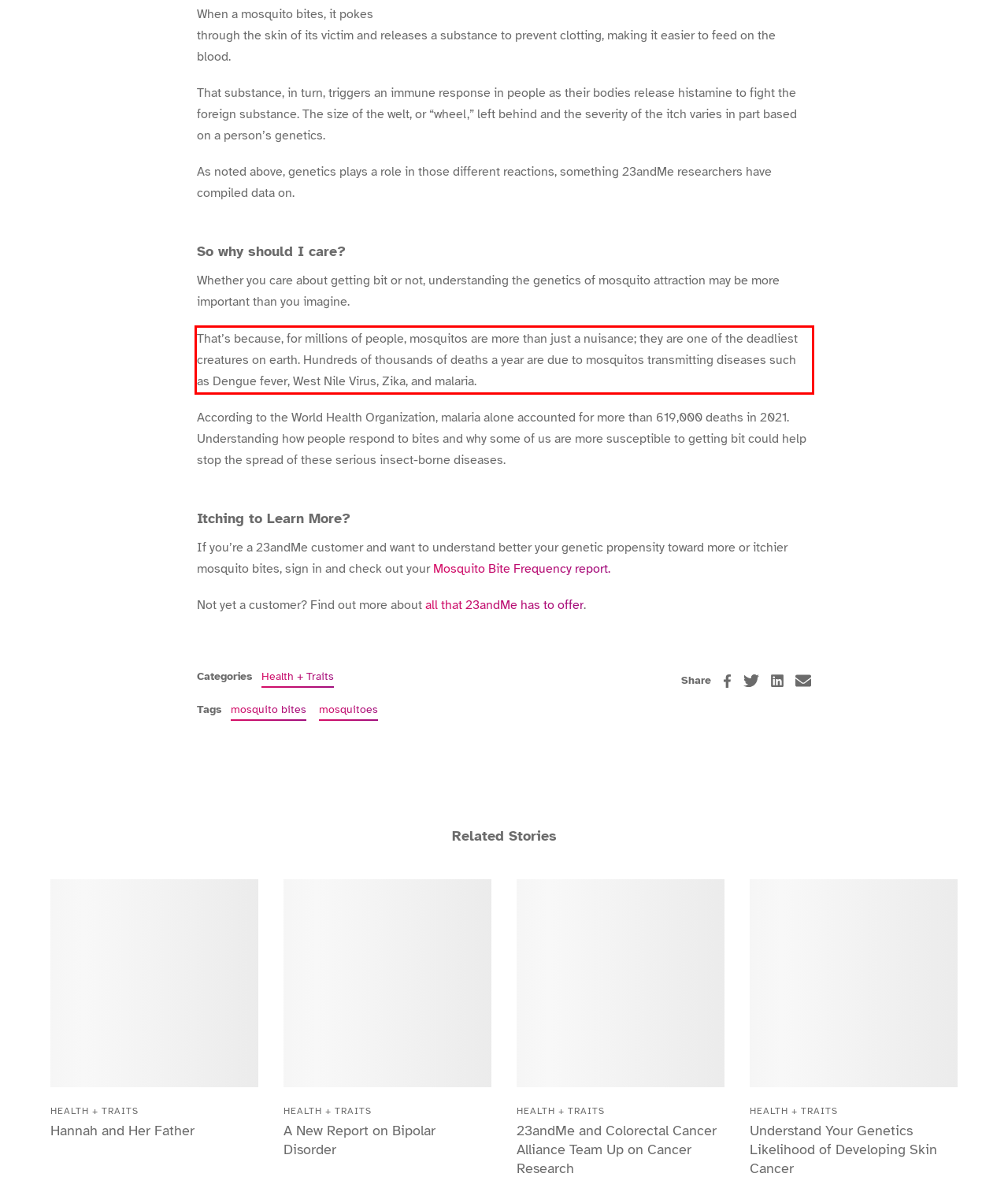Using the provided screenshot of a webpage, recognize and generate the text found within the red rectangle bounding box.

That’s because, for millions of people, mosquitos are more than just a nuisance; they are one of the deadliest creatures on earth. Hundreds of thousands of deaths a year are due to mosquitos transmitting diseases such as Dengue fever, West Nile Virus, Zika, and malaria.